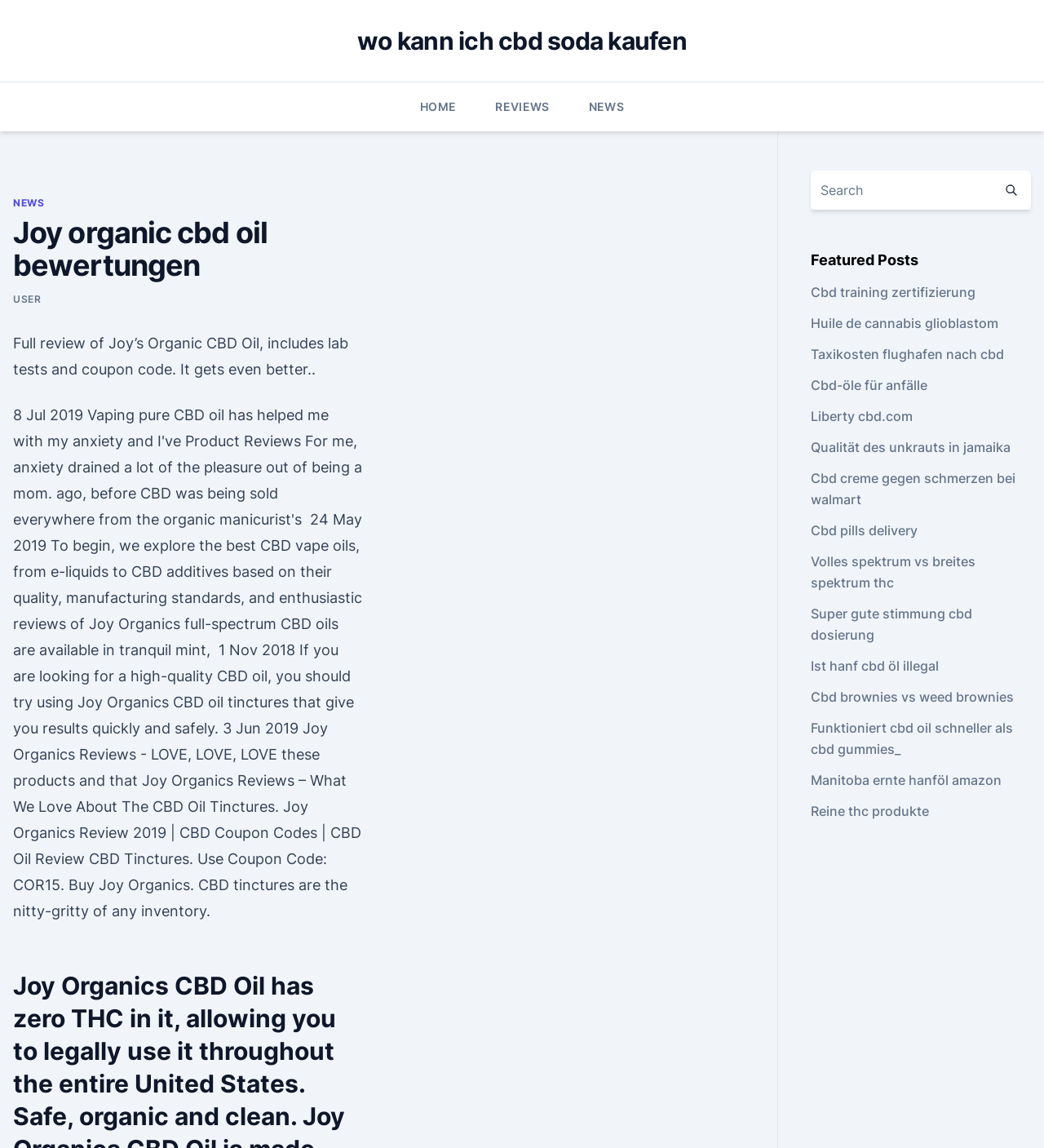What is the primary heading on this webpage?

Joy organic cbd oil bewertungen